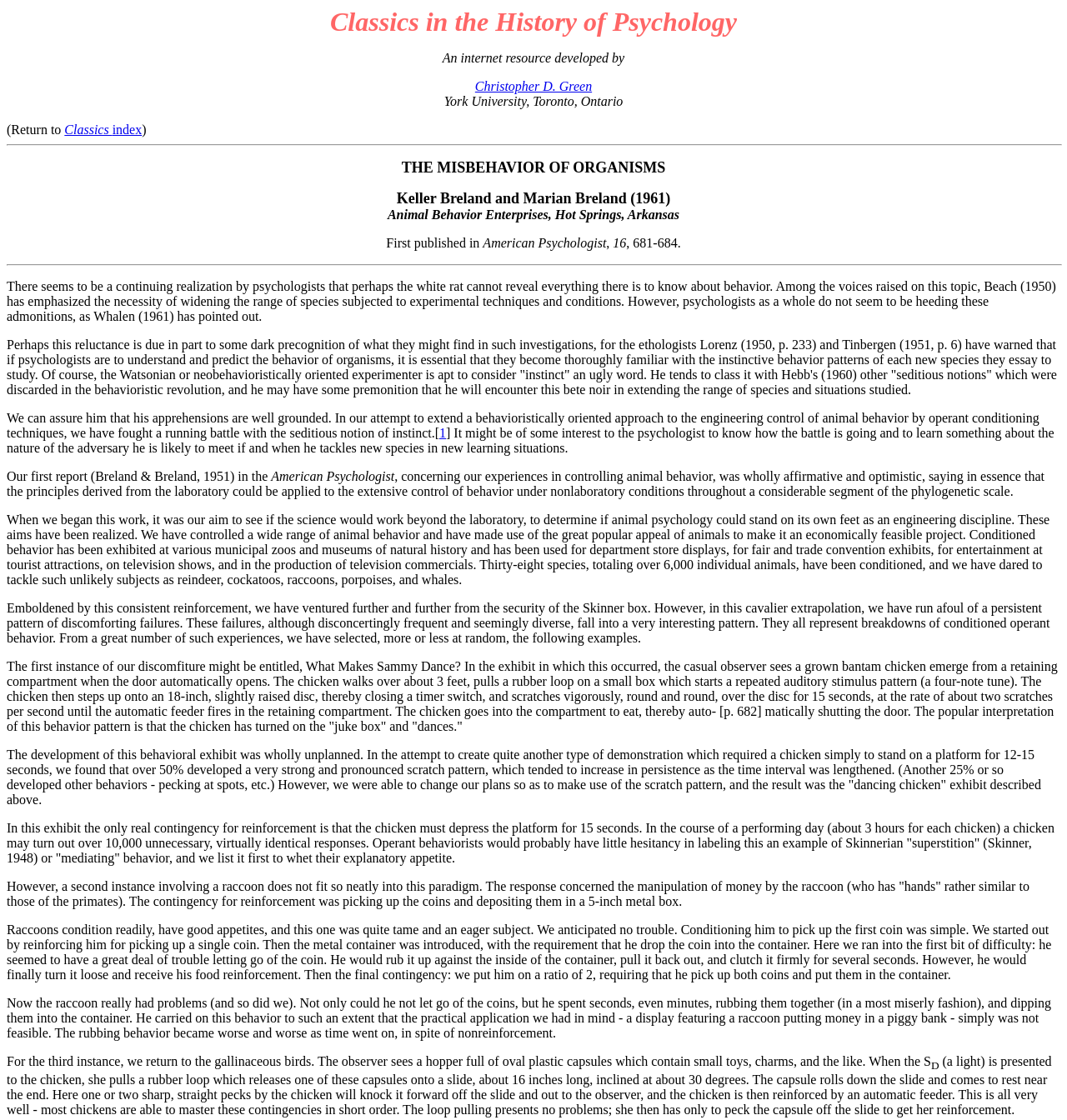How many species have been conditioned by the authors?
From the image, provide a succinct answer in one word or a short phrase.

38